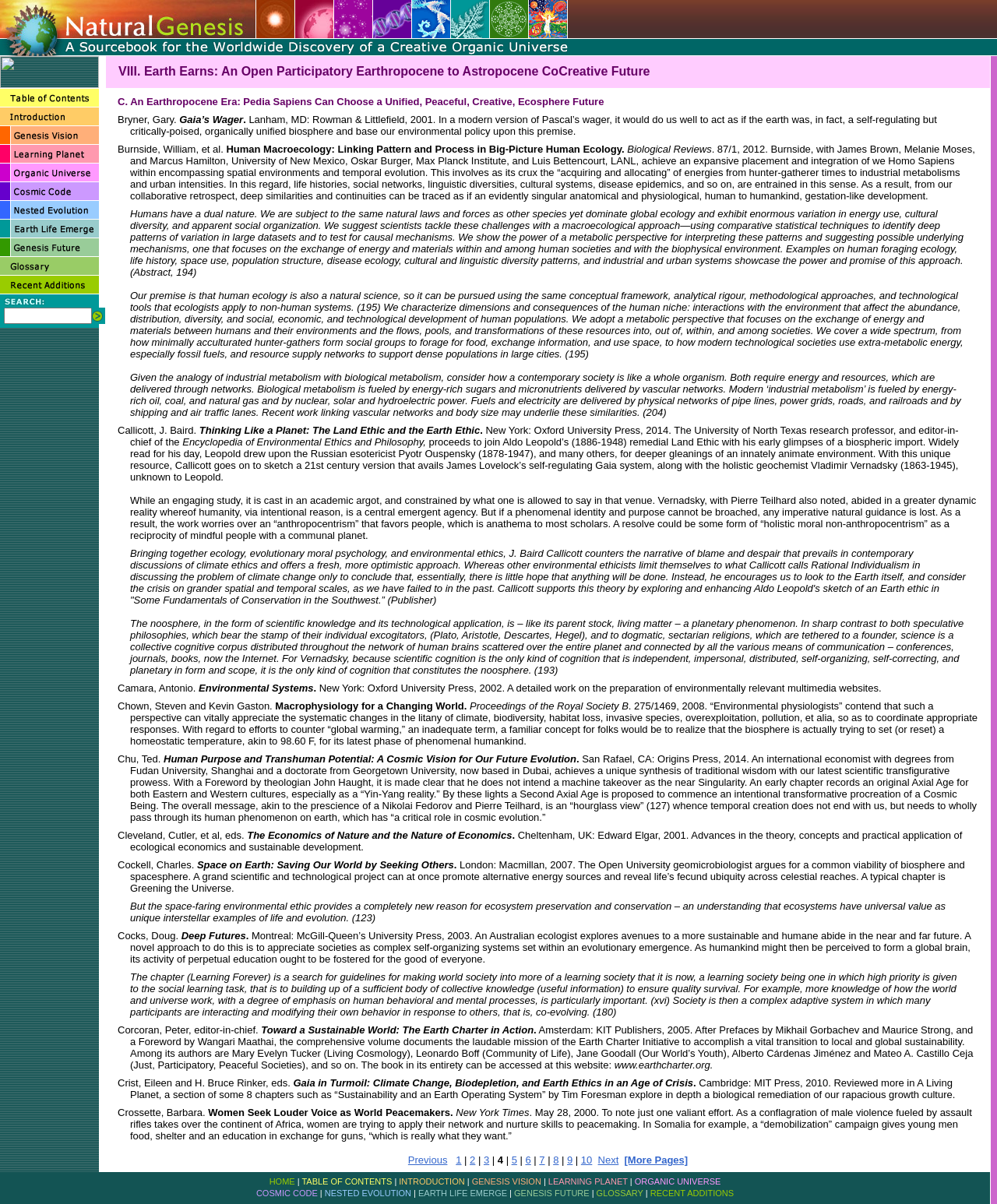Can you find the bounding box coordinates of the area I should click to execute the following instruction: "Read the previous post about Pop Tennis"?

None